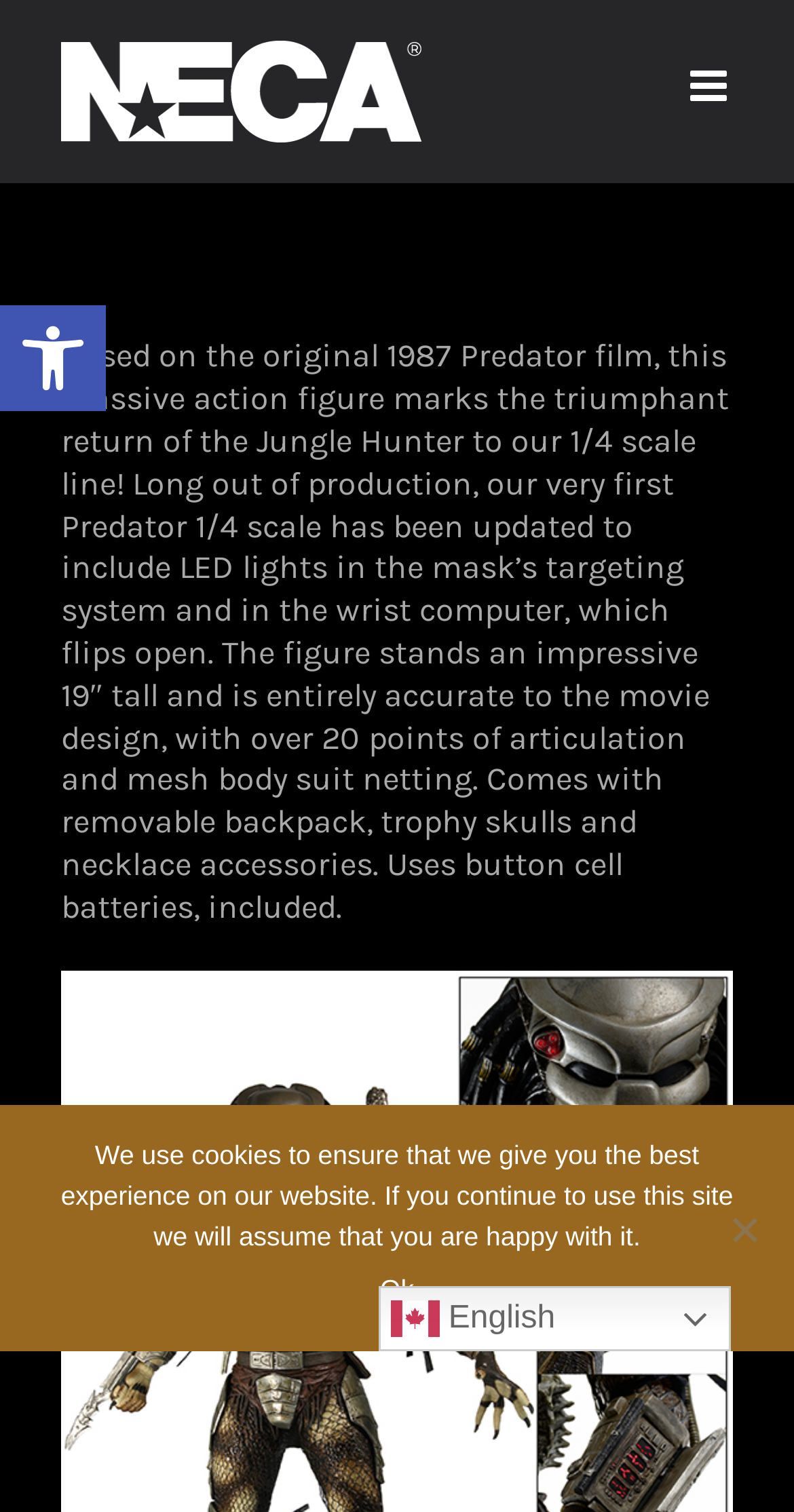What is included with the action figure?
From the screenshot, supply a one-word or short-phrase answer.

Backpack, trophy skulls, and necklace accessories